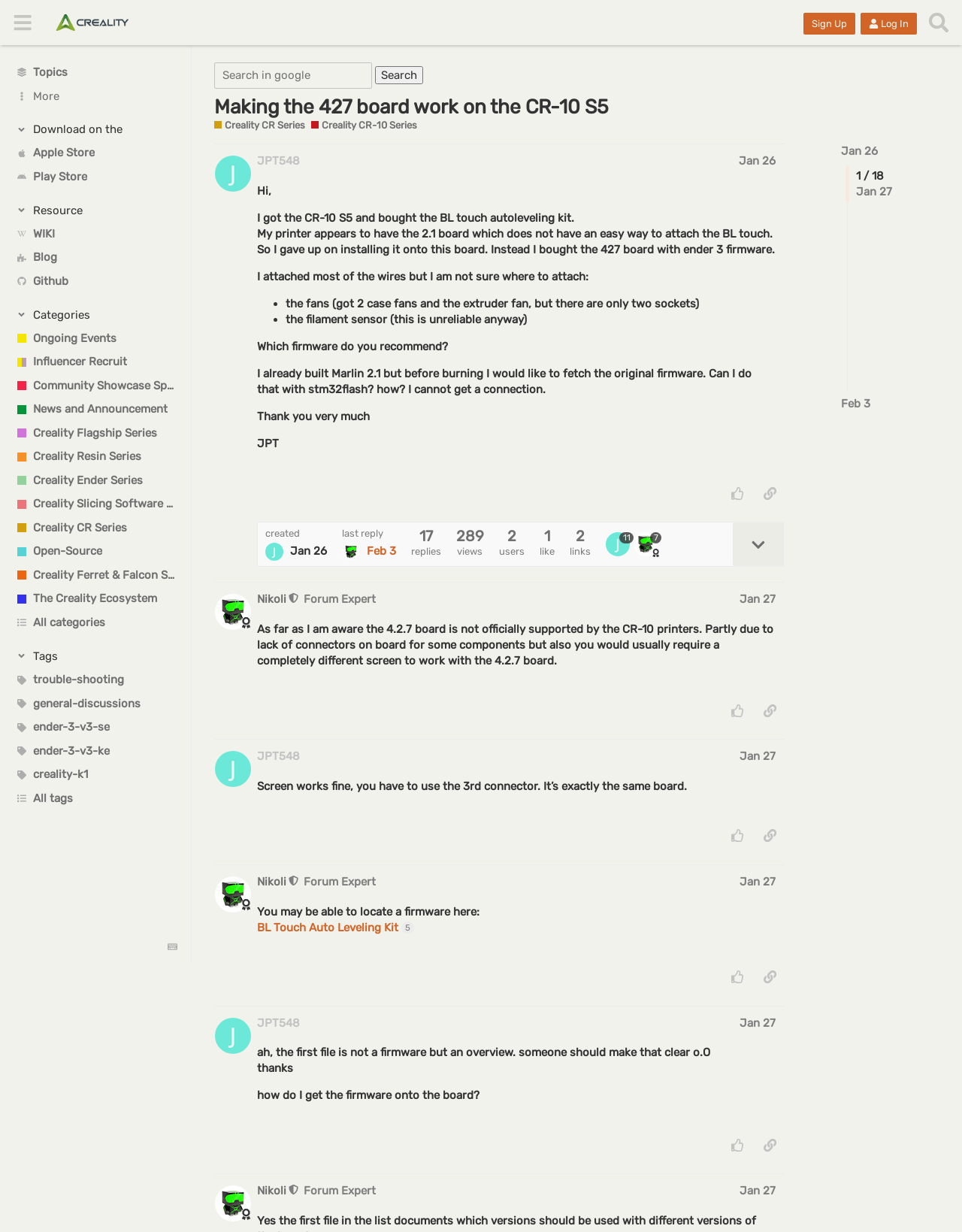Generate a comprehensive description of the webpage content.

This webpage appears to be a forum discussion page on the Creality Community Forum, specifically focused on the Creality CR-10 Series. At the top of the page, there is a header section with a button to toggle the sidebar, a link to the Creality Community Forum, and buttons to sign up, log in, and search.

Below the header, there is a sidebar on the left side of the page, which contains various links and buttons. The links are categorized into sections, including Topics, Download on the, Apple Store, Play Store, Resource, WIKI, Blog, Github, Categories, and Tags. Each section has multiple links, and some of them have accompanying images.

On the right side of the page, there is a main content area. At the top, there is a search bar with a button to search in Google. Below the search bar, there is a heading that reads "Making the 427 board work on the CR-10 S5" and a link to the same topic. There are also links to the Creality CR Series and Creality CR-10 Series, with brief descriptions of each.

The main content area also contains a forum post with the title "Making the 427 board work on the CR-10 S5" and a post from a user named JPT548. The post has a heading with the user's name and the date, and the content of the post is a brief message that reads "Hi, I got the CR-10 S5 and bought the BL touch autoleveling kit. My printer appears to have the 2.1 board which does not have an easy way to attach".